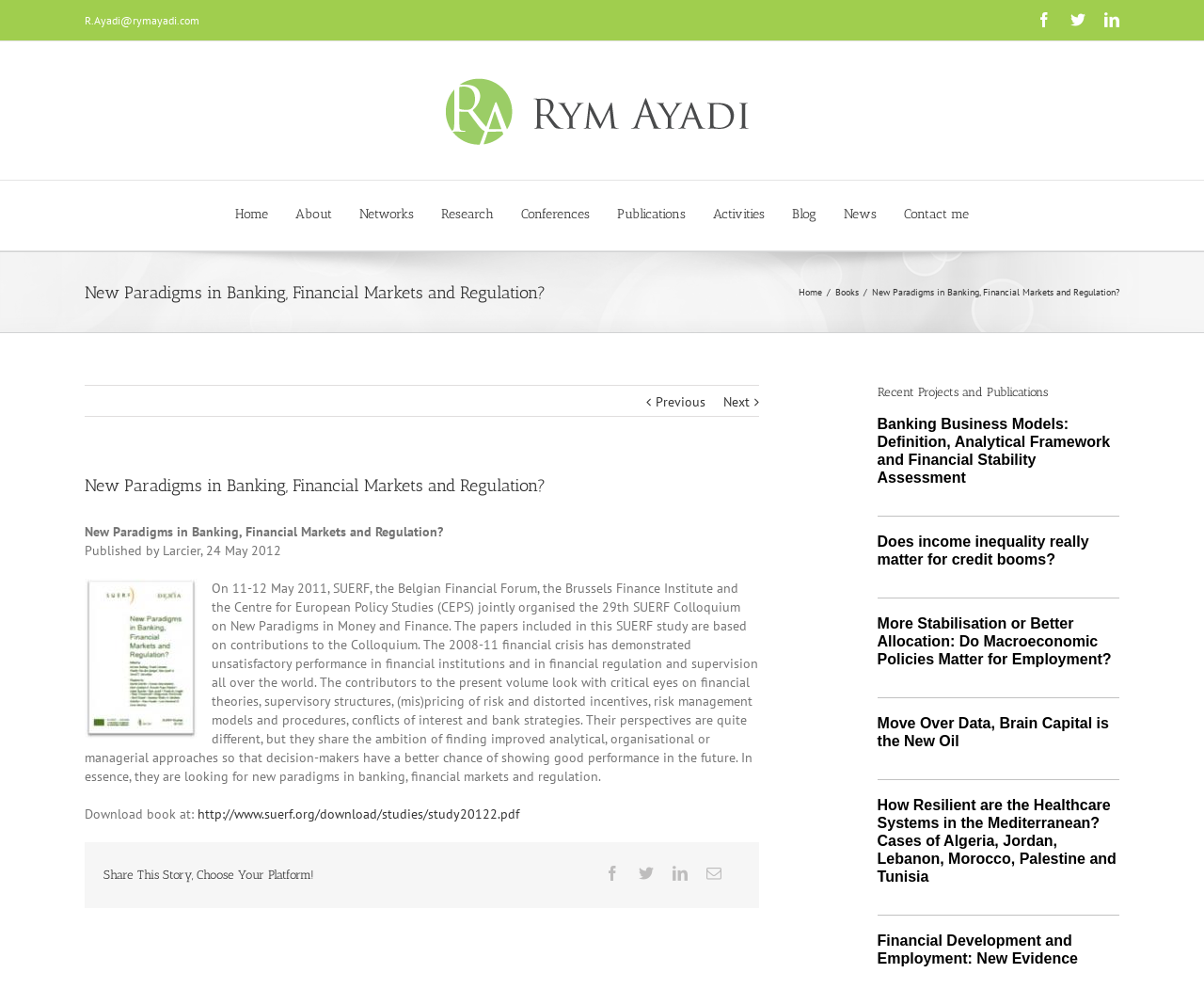What is the title of the book?
Please provide an in-depth and detailed response to the question.

The title of the book can be found in multiple places on the webpage, including the top-left corner, the main heading, and the description of the book.